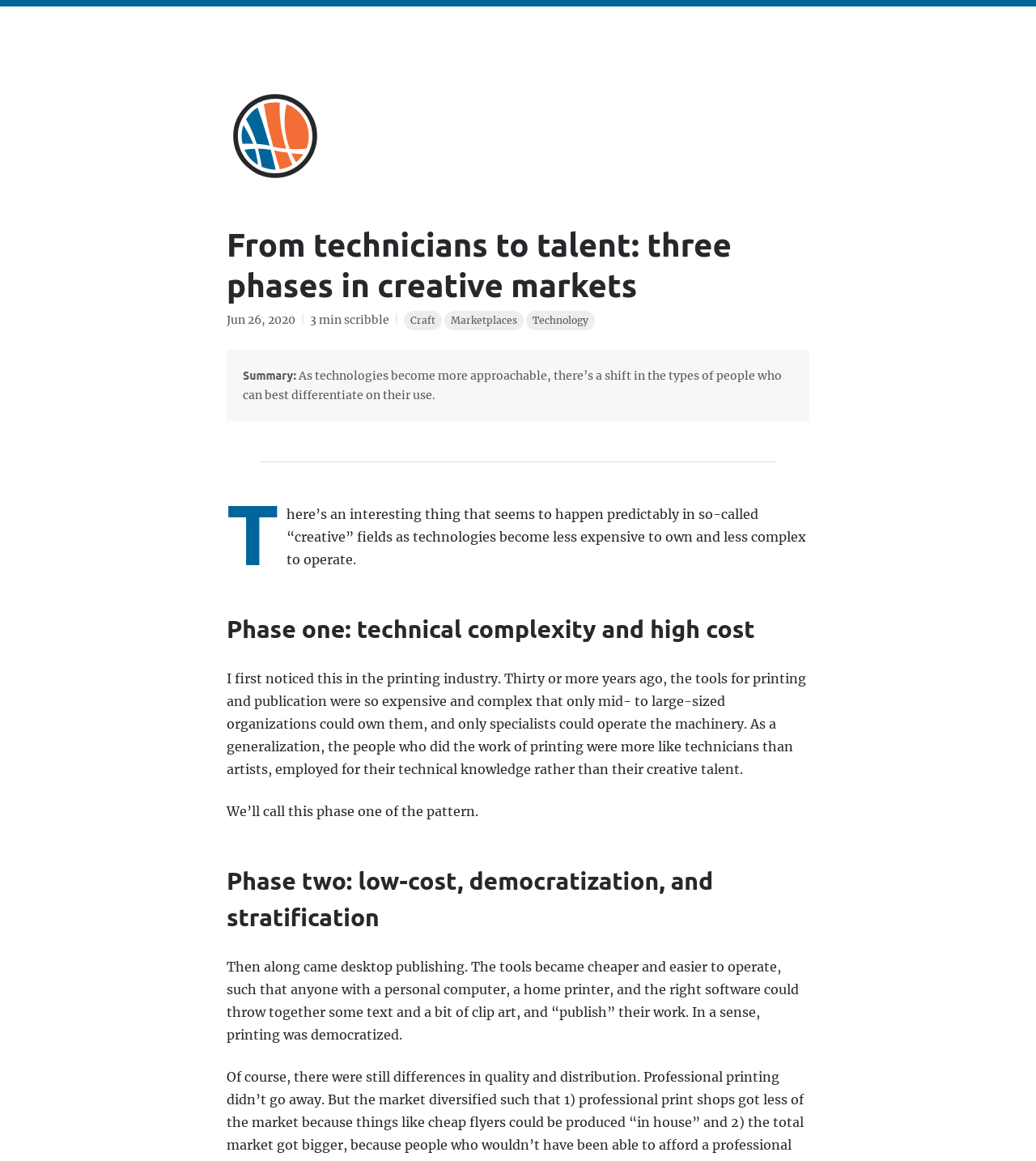Locate the UI element that matches the description scribble in the webpage screenshot. Return the bounding box coordinates in the format (top-left x, top-left y, bottom-right x, bottom-right y), with values ranging from 0 to 1.

[0.33, 0.268, 0.377, 0.282]